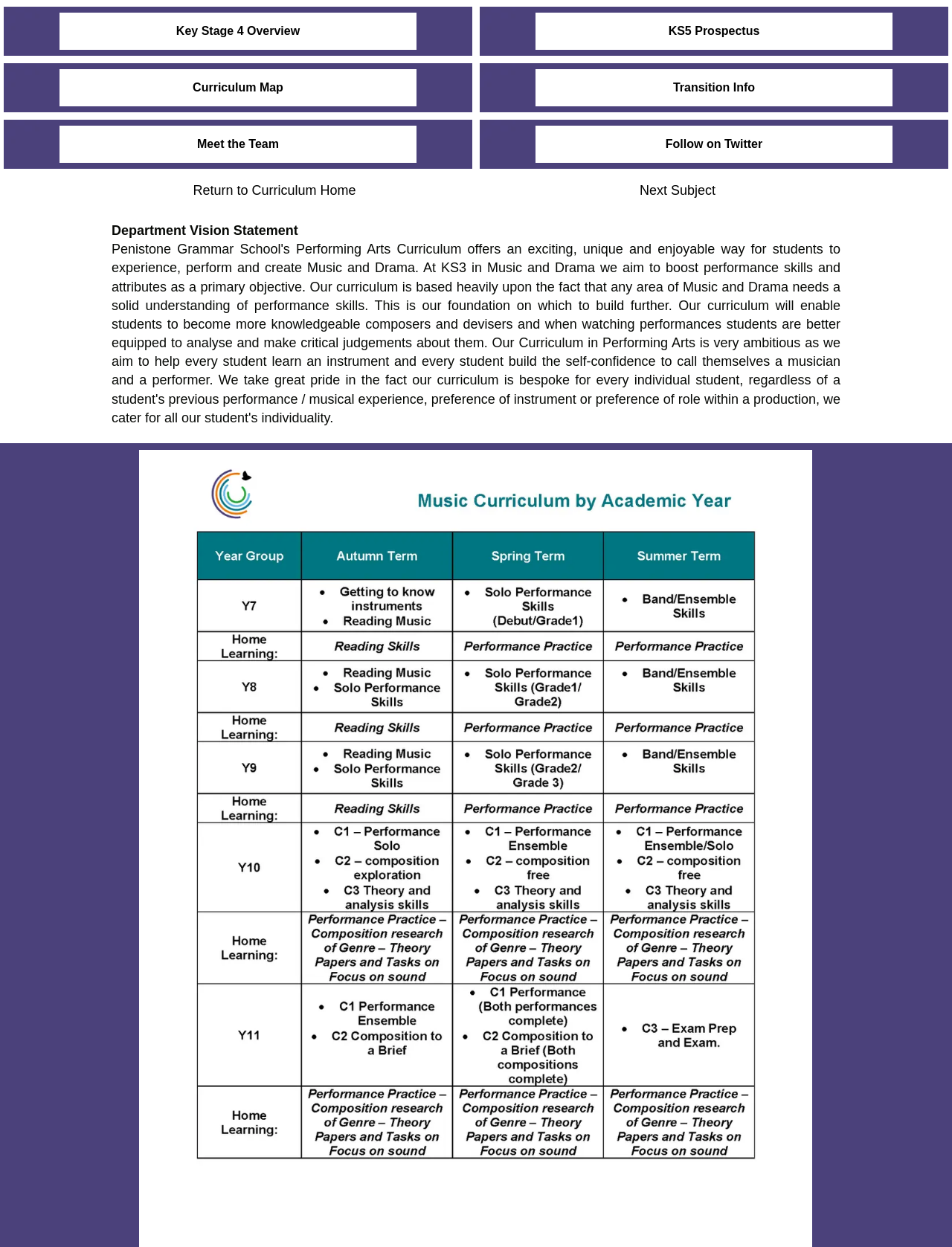Identify the bounding box coordinates for the UI element described as: "BUY ON GUMROAD". The coordinates should be provided as four floats between 0 and 1: [left, top, right, bottom].

None